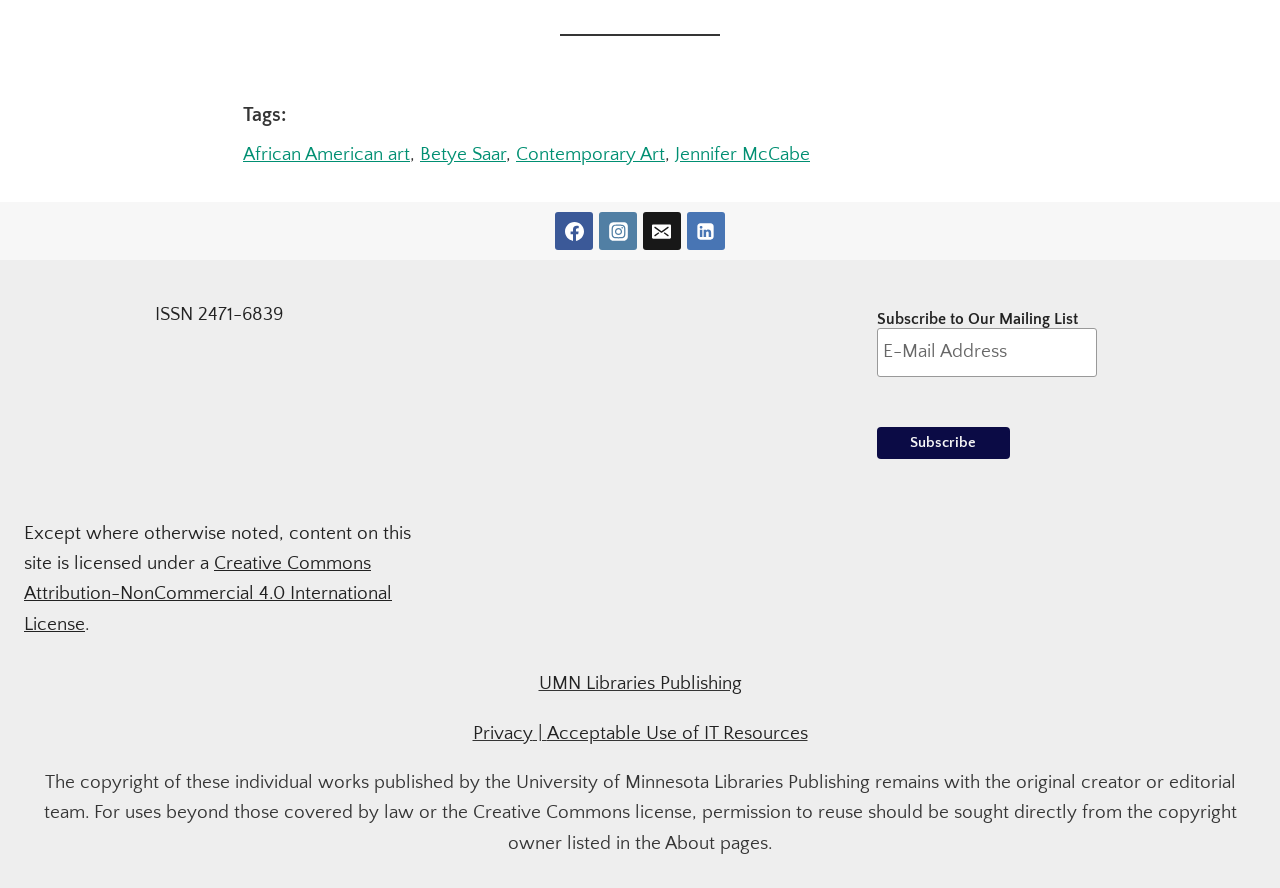Observe the image and answer the following question in detail: What is the license under which the content on this site is licensed?

I found the license information by looking at the link element located at [0.019, 0.623, 0.306, 0.715] which contains the text 'Creative Commons Attribution-NonCommercial 4.0 International License'.